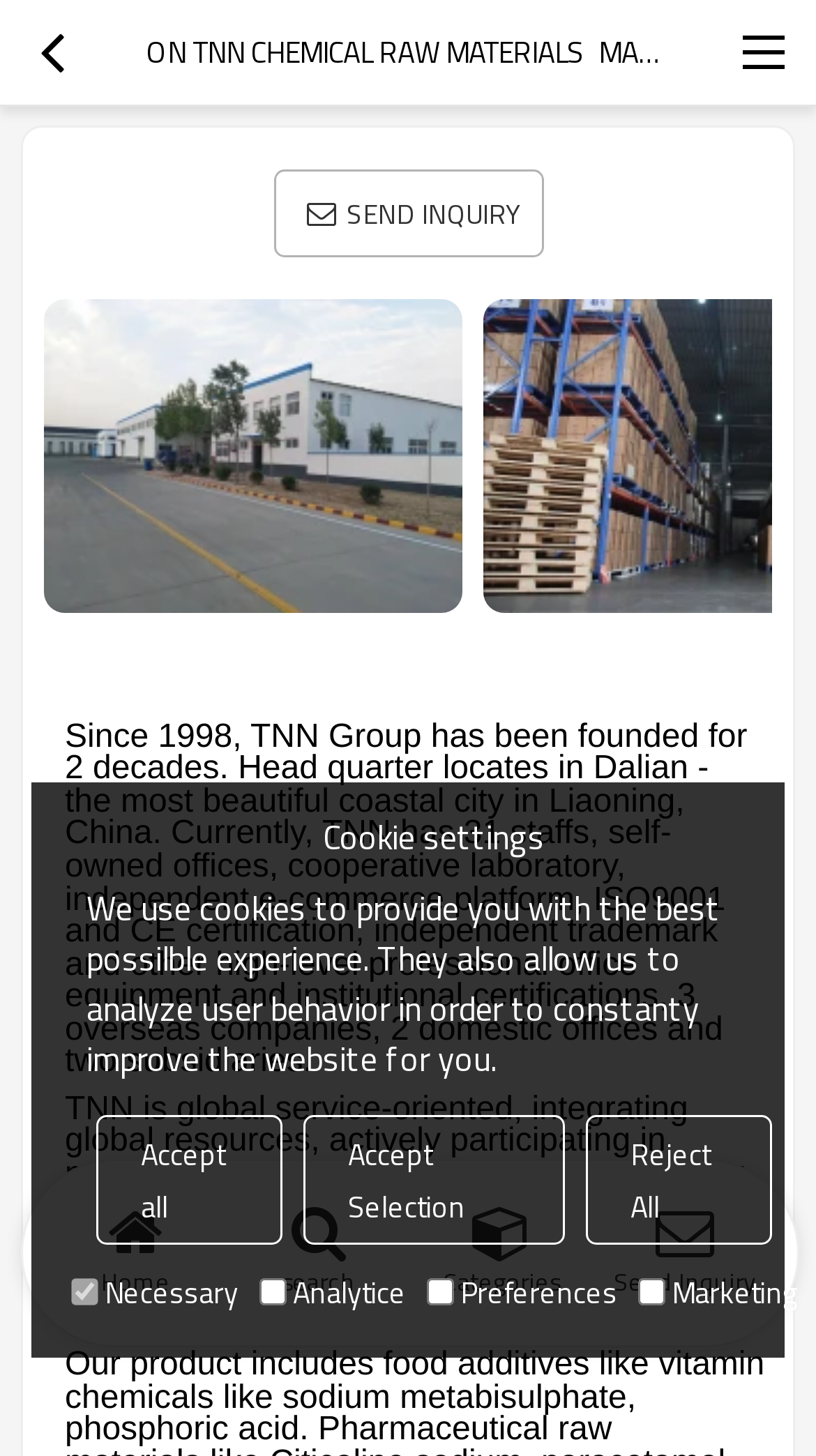Please identify the bounding box coordinates of the area I need to click to accomplish the following instruction: "Click the Home button".

[0.054, 0.812, 0.278, 0.895]